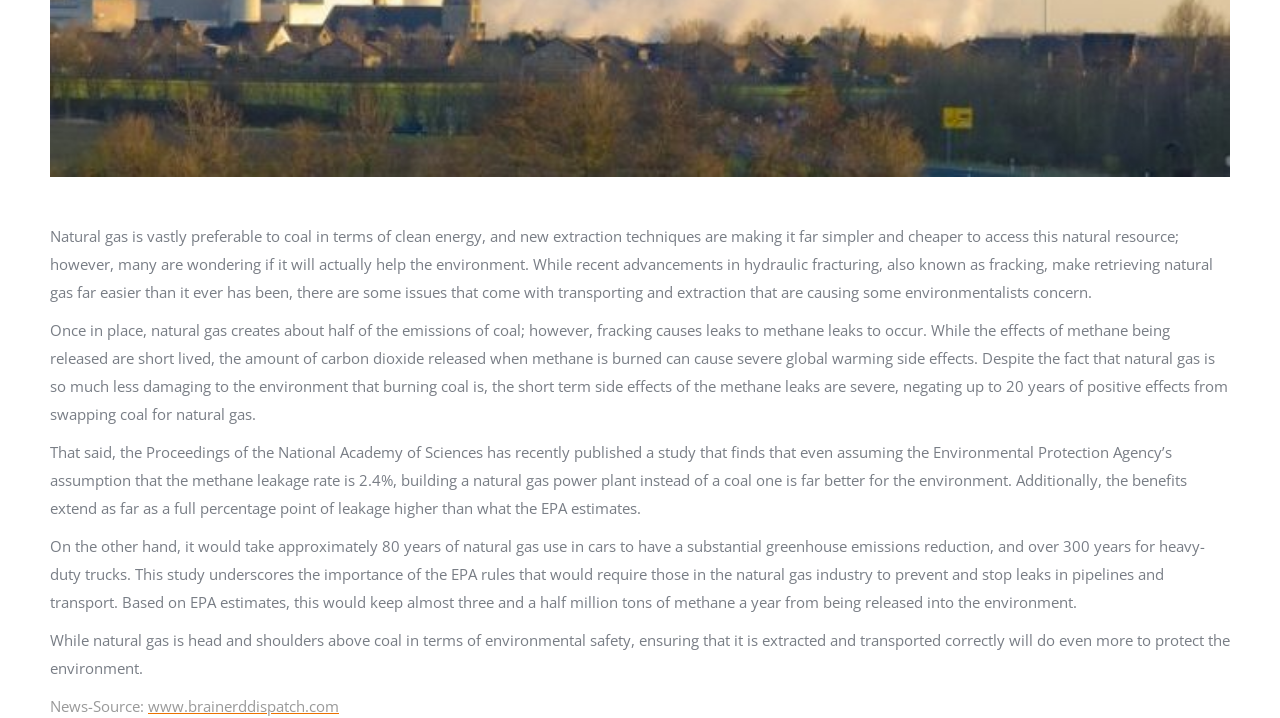Please find the bounding box coordinates (top-left x, top-left y, bottom-right x, bottom-right y) in the screenshot for the UI element described as follows: Go to Top

[0.961, 0.822, 0.992, 0.877]